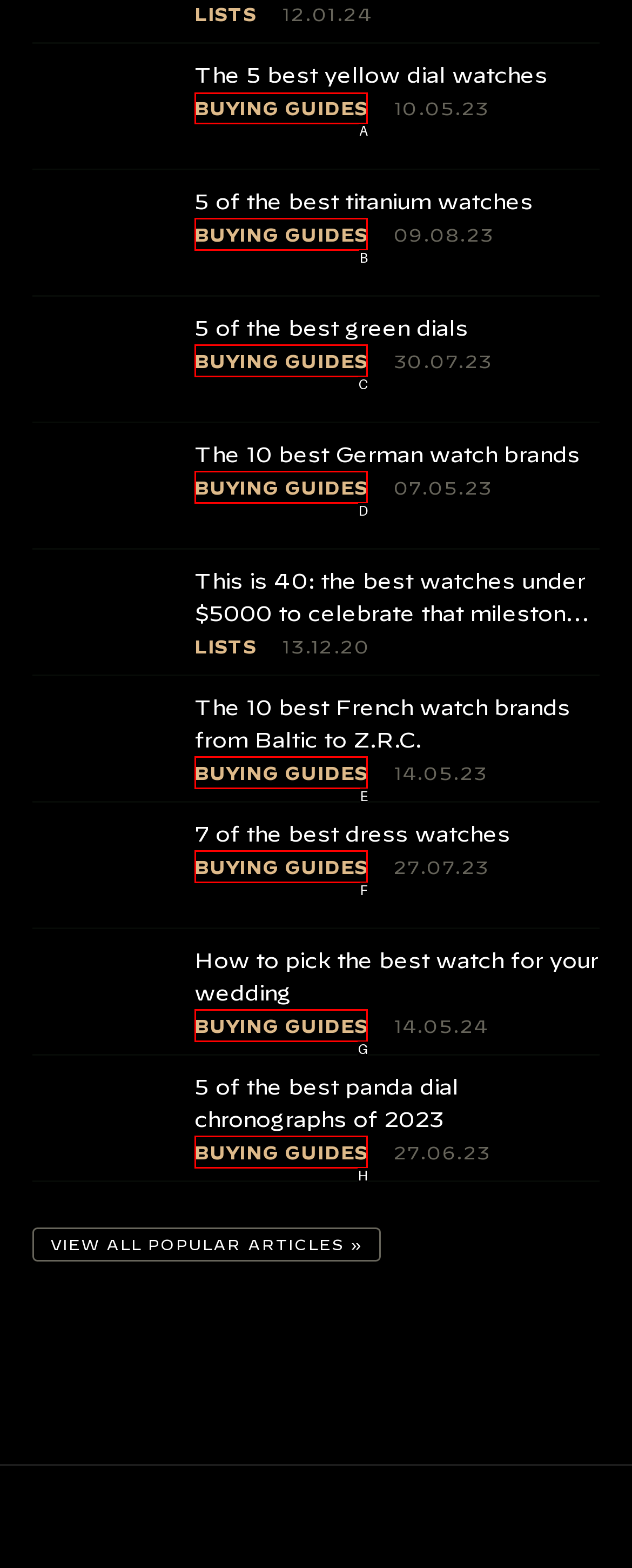Choose the HTML element that needs to be clicked for the given task: Read the buying guide Respond by giving the letter of the chosen option.

A